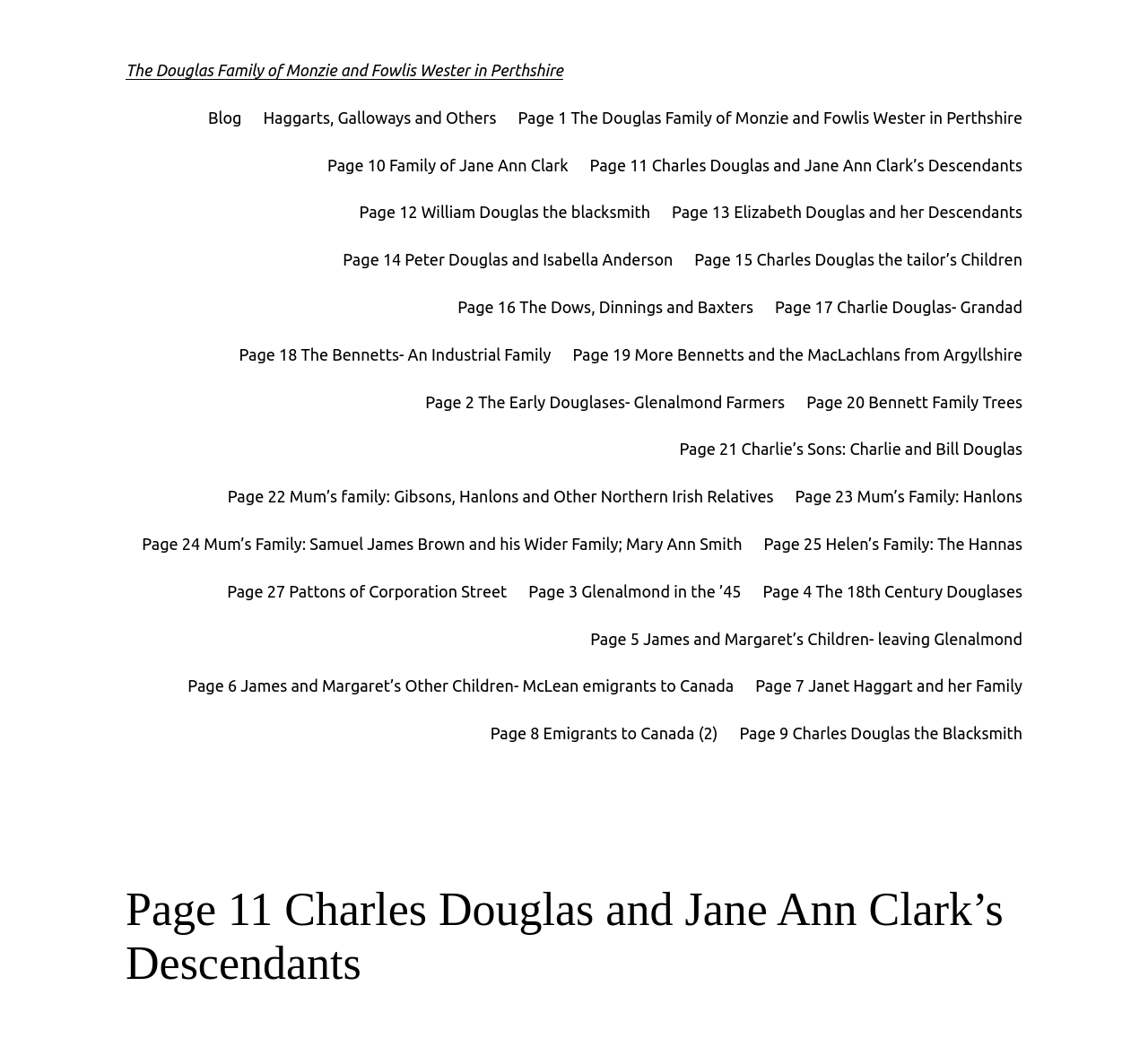Please identify the bounding box coordinates of the clickable area that will fulfill the following instruction: "Learn about Forum Synergies". The coordinates should be in the format of four float numbers between 0 and 1, i.e., [left, top, right, bottom].

None